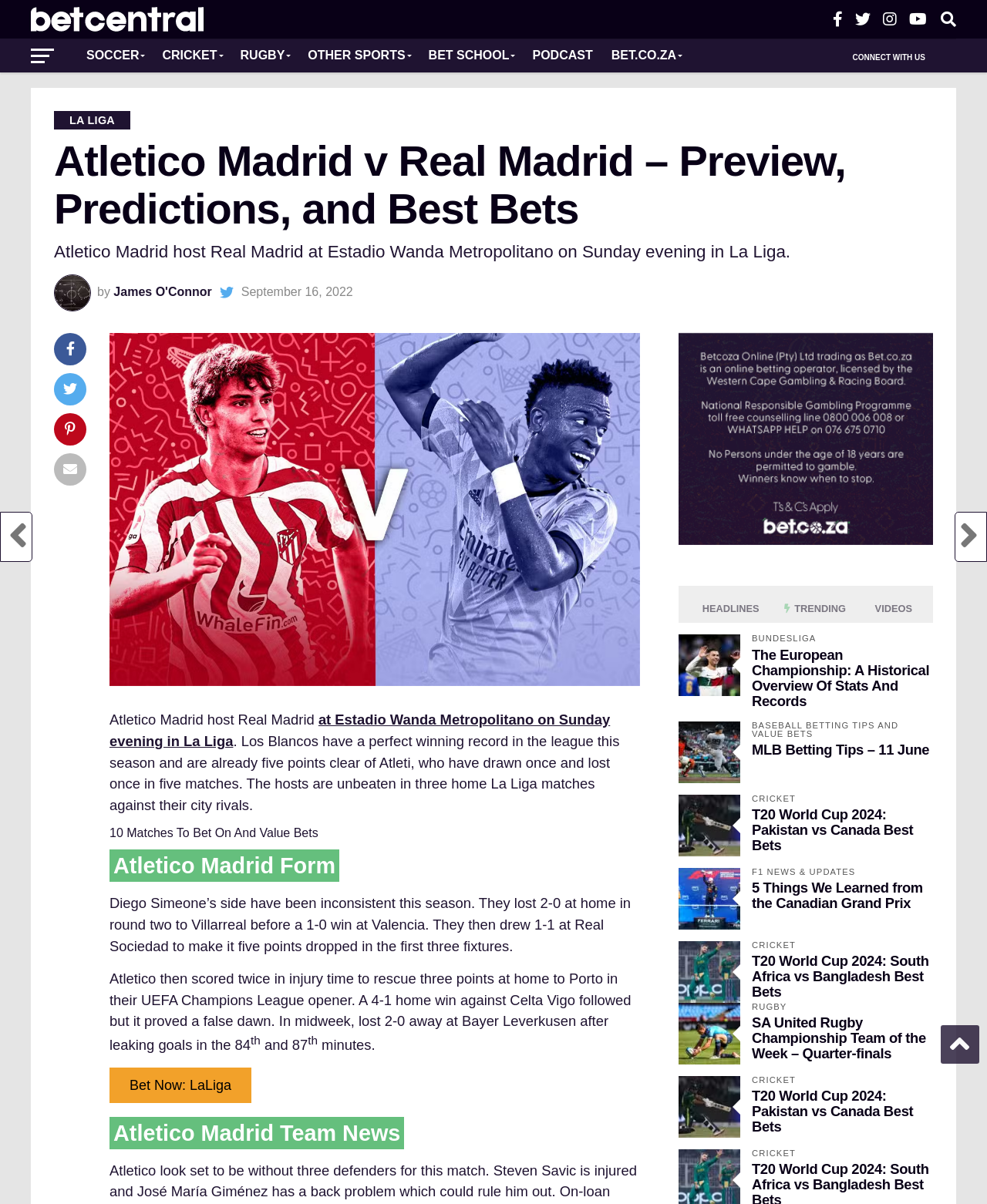Please determine the bounding box coordinates of the element's region to click in order to carry out the following instruction: "Check the 'LA LIGA' heading". The coordinates should be four float numbers between 0 and 1, i.e., [left, top, right, bottom].

[0.055, 0.092, 0.945, 0.108]